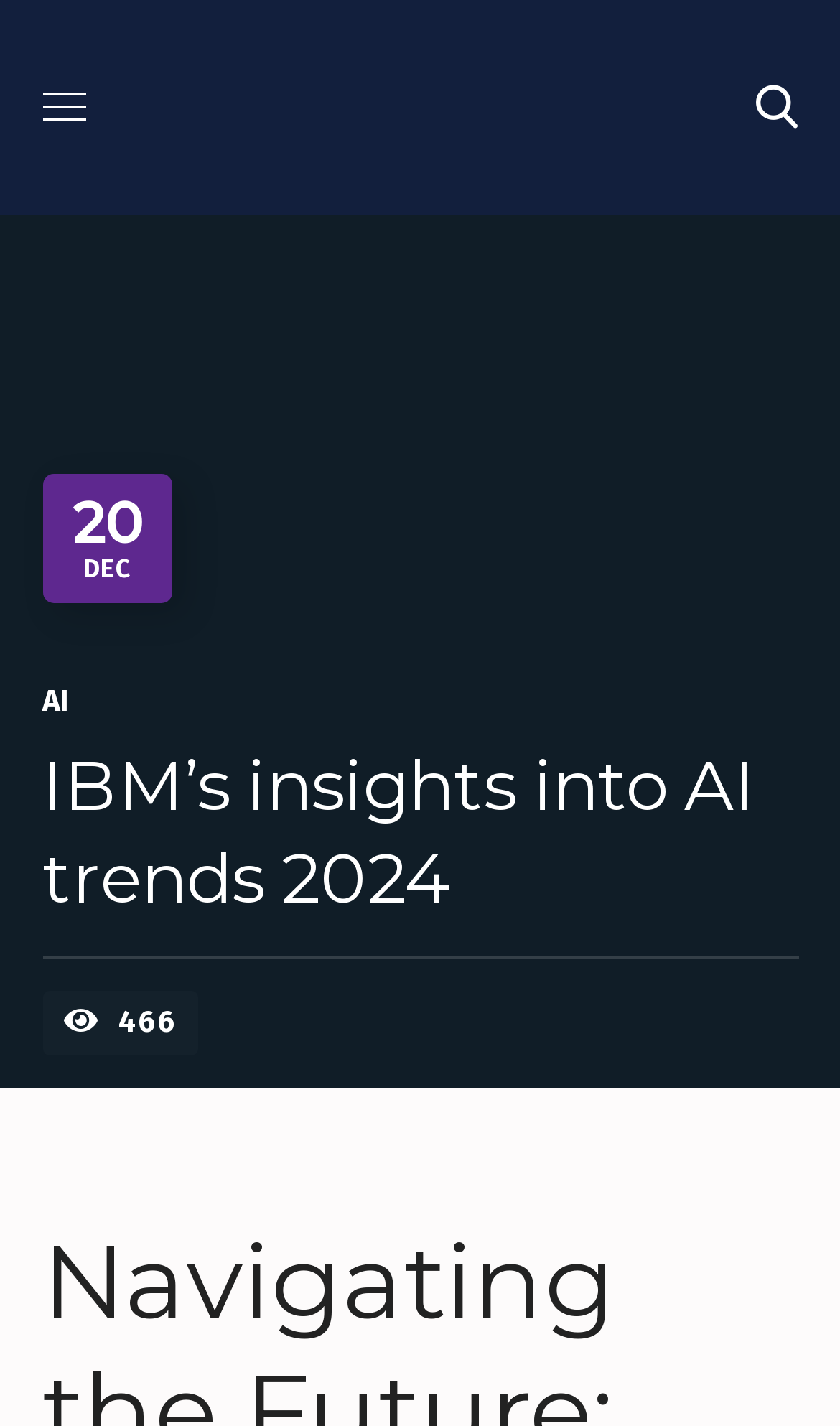Determine the webpage's heading and output its text content.

IBM’s insights into AI trends 2024